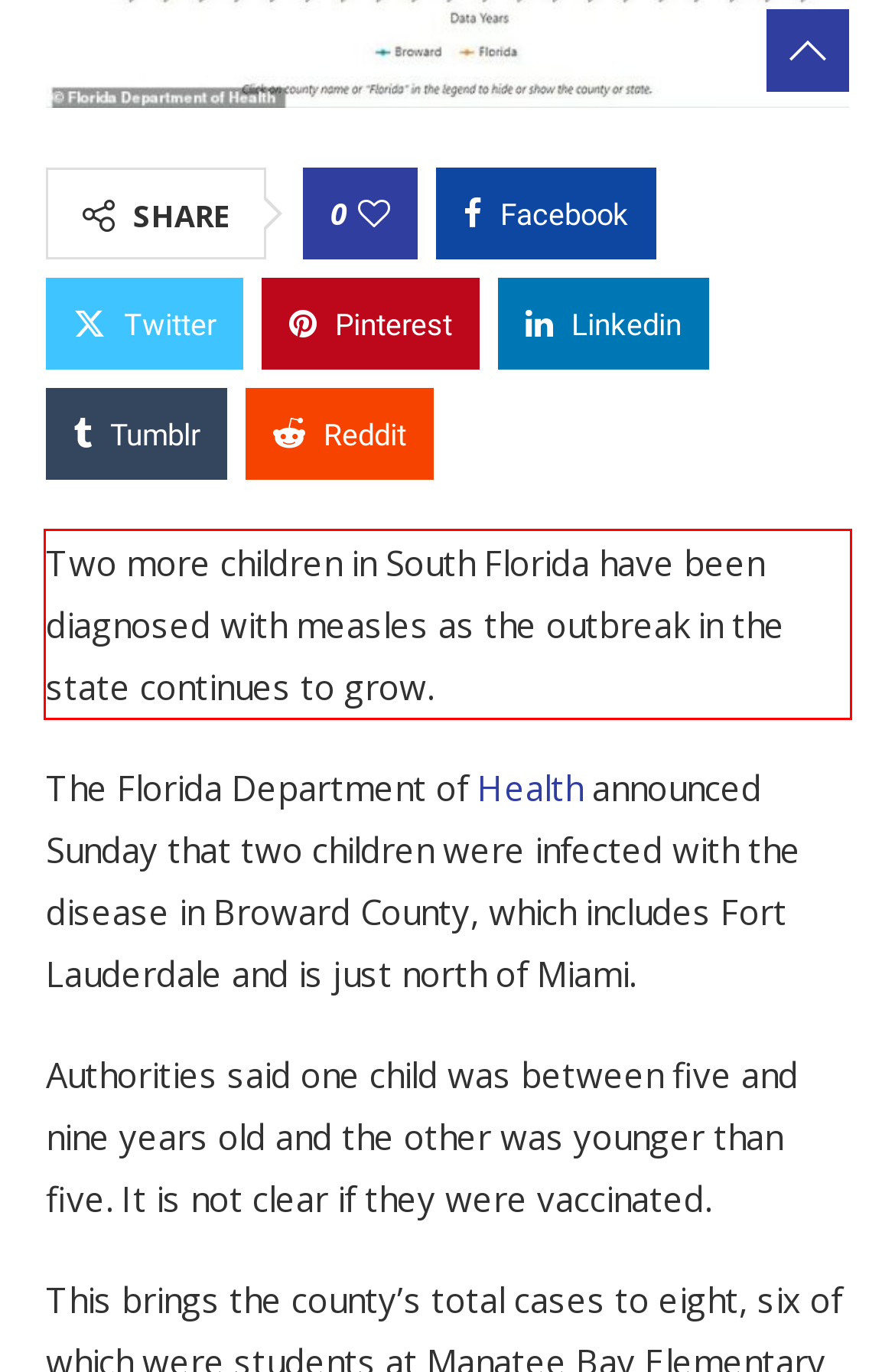Your task is to recognize and extract the text content from the UI element enclosed in the red bounding box on the webpage screenshot.

Two more children in South Florida have been diagnosed with measles as the outbreak in the state continues to grow.